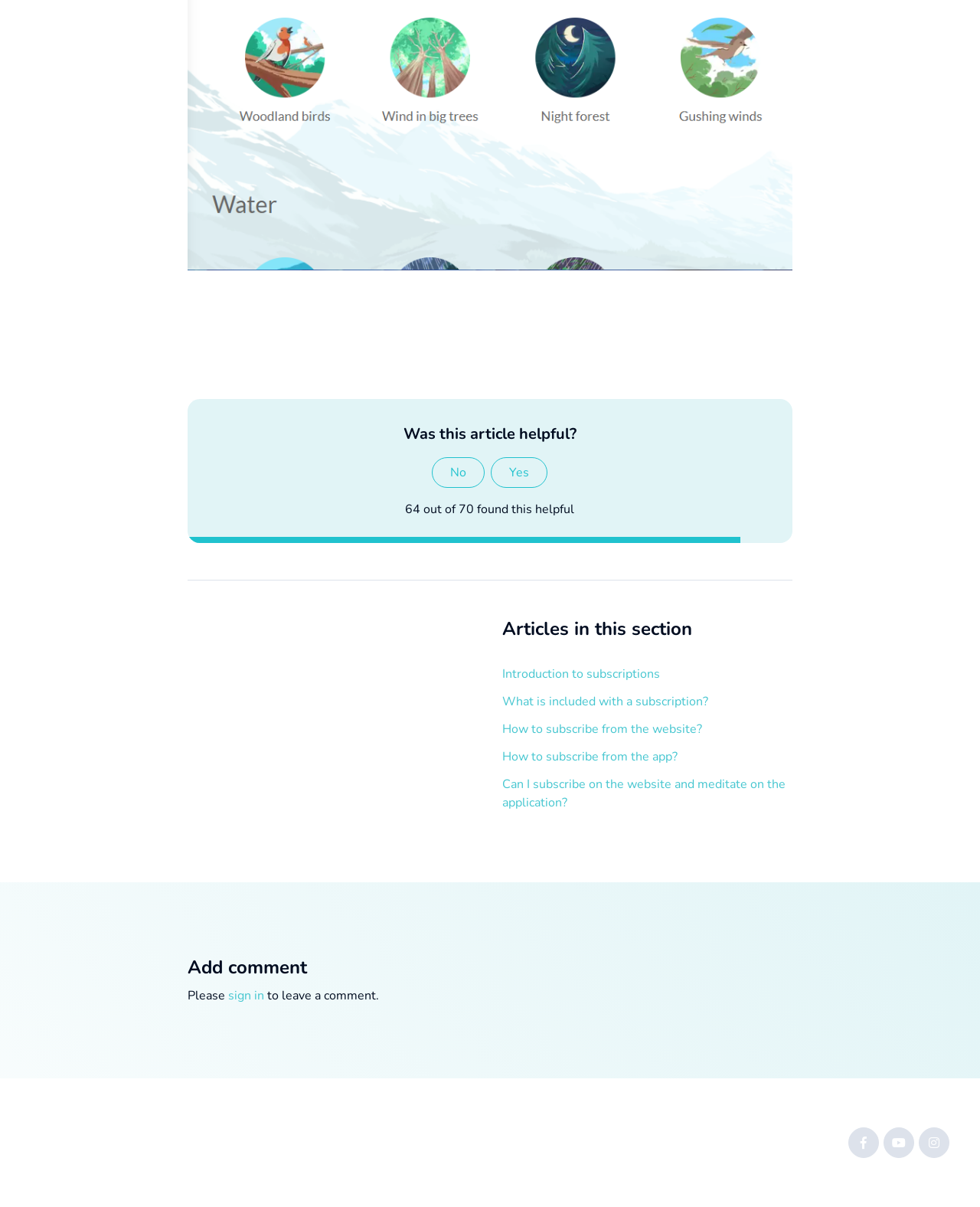Please look at the image and answer the question with a detailed explanation: What are the icons at the bottom right corner of the page?

The icons at the bottom right corner of the page, represented by Unicode characters '', '', and '', are likely social media links, allowing users to share the content on various social media platforms.